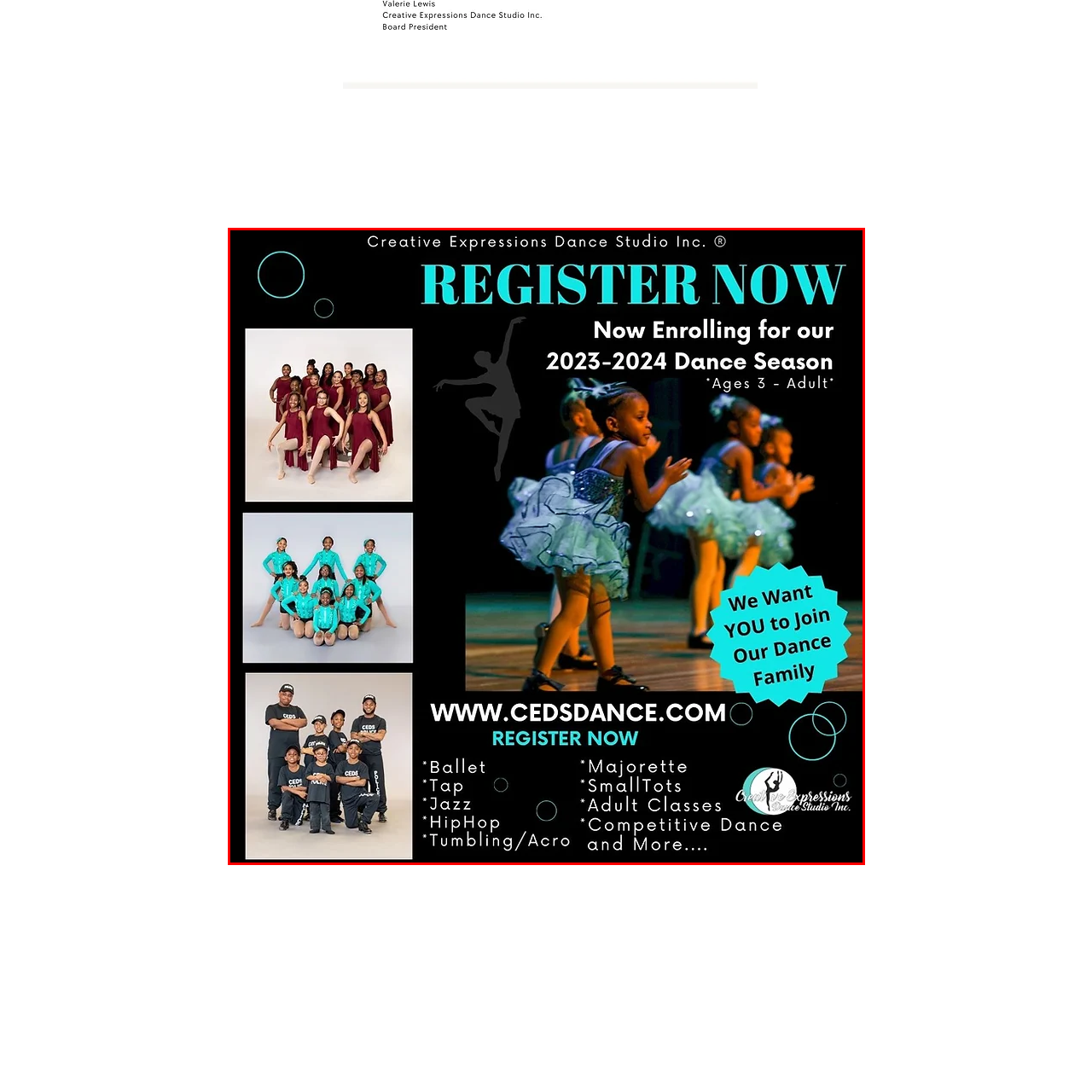Examine the image inside the red bounding box and deliver a thorough answer to the question that follows, drawing information from the image: What is the purpose of the turquoise banner?

The turquoise banner is eye-catching and contains the text 'We Want YOU to Join Our Dance Family', which is a call to action encouraging viewers to enroll in the dance studio.